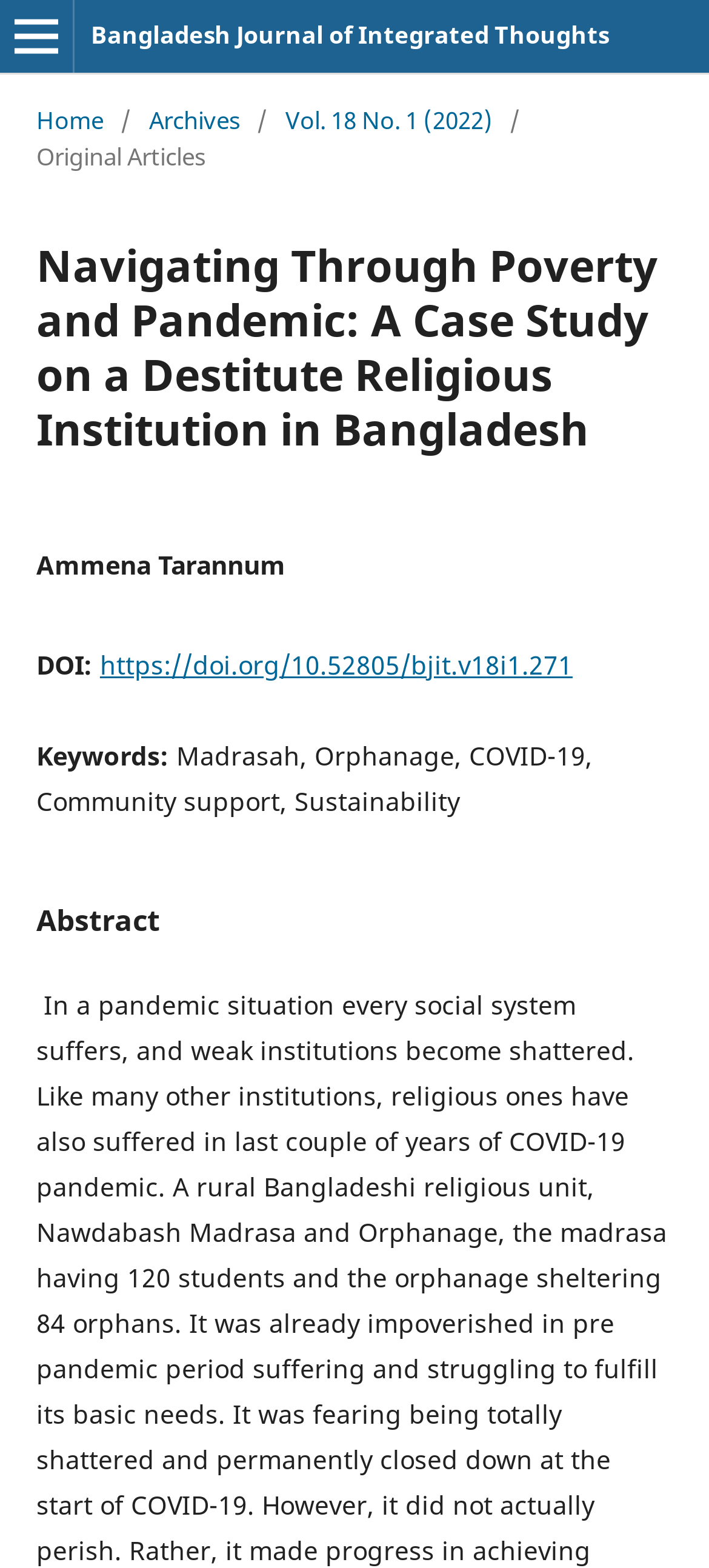Answer the following query concisely with a single word or phrase:
What is the volume and issue number of the journal?

Vol. 18 No. 1 (2022)